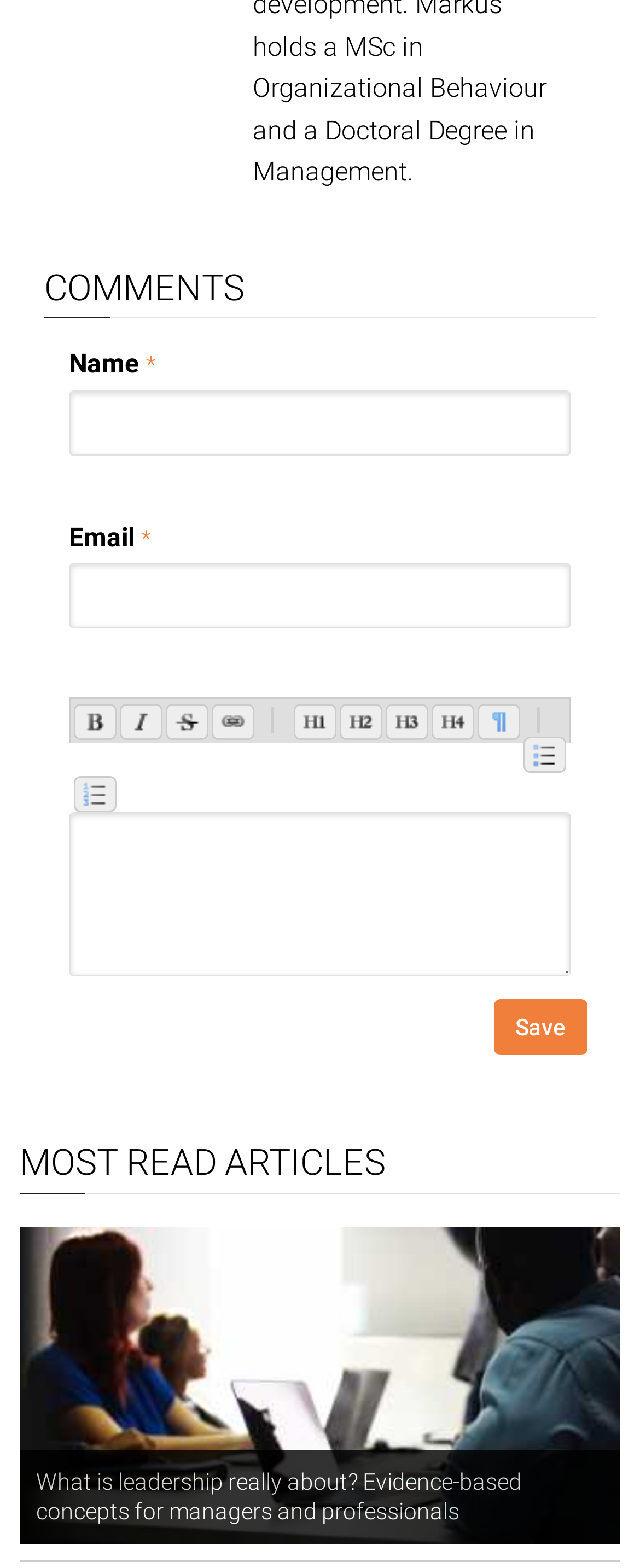What is the topic of the first article?
Identify the answer in the screenshot and reply with a single word or phrase.

Leadership